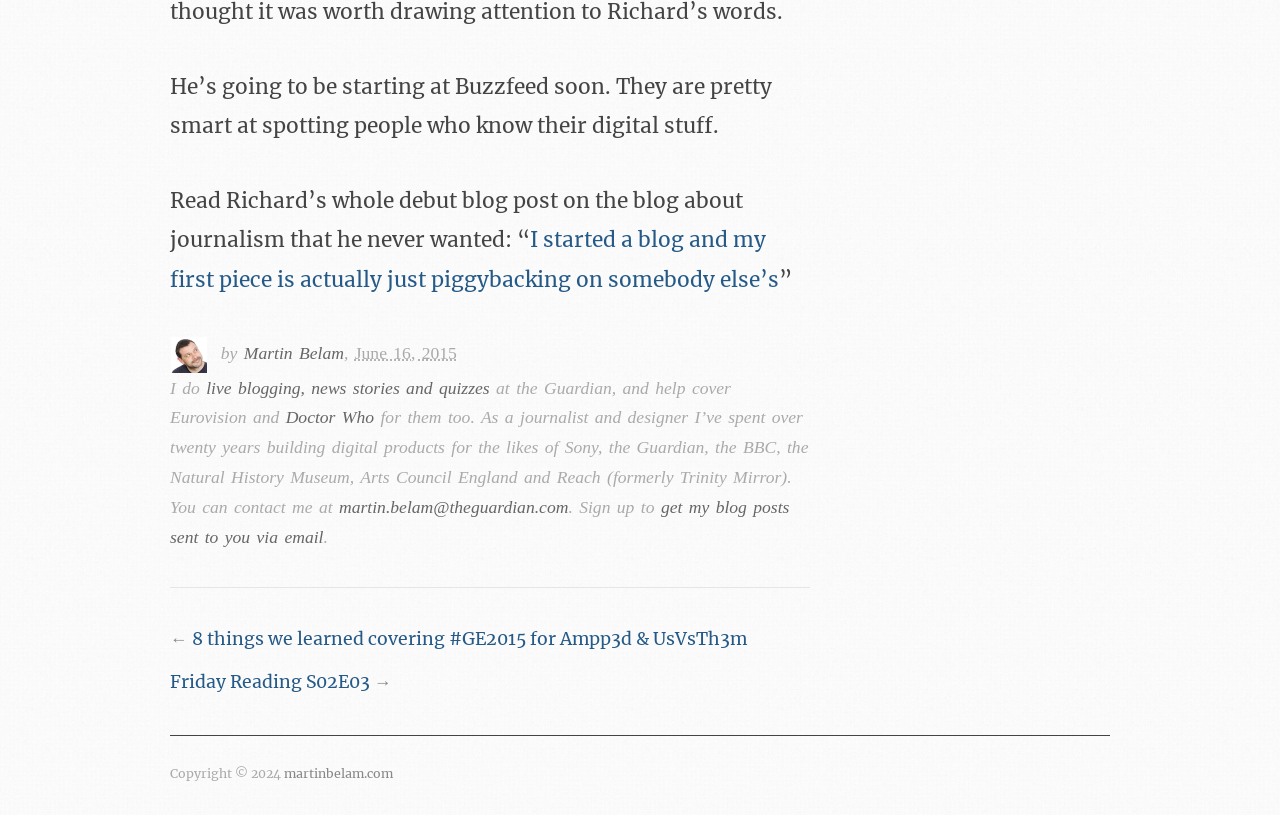Find the bounding box coordinates of the element's region that should be clicked in order to follow the given instruction: "Get blog posts sent to you via email". The coordinates should consist of four float numbers between 0 and 1, i.e., [left, top, right, bottom].

[0.133, 0.609, 0.617, 0.671]